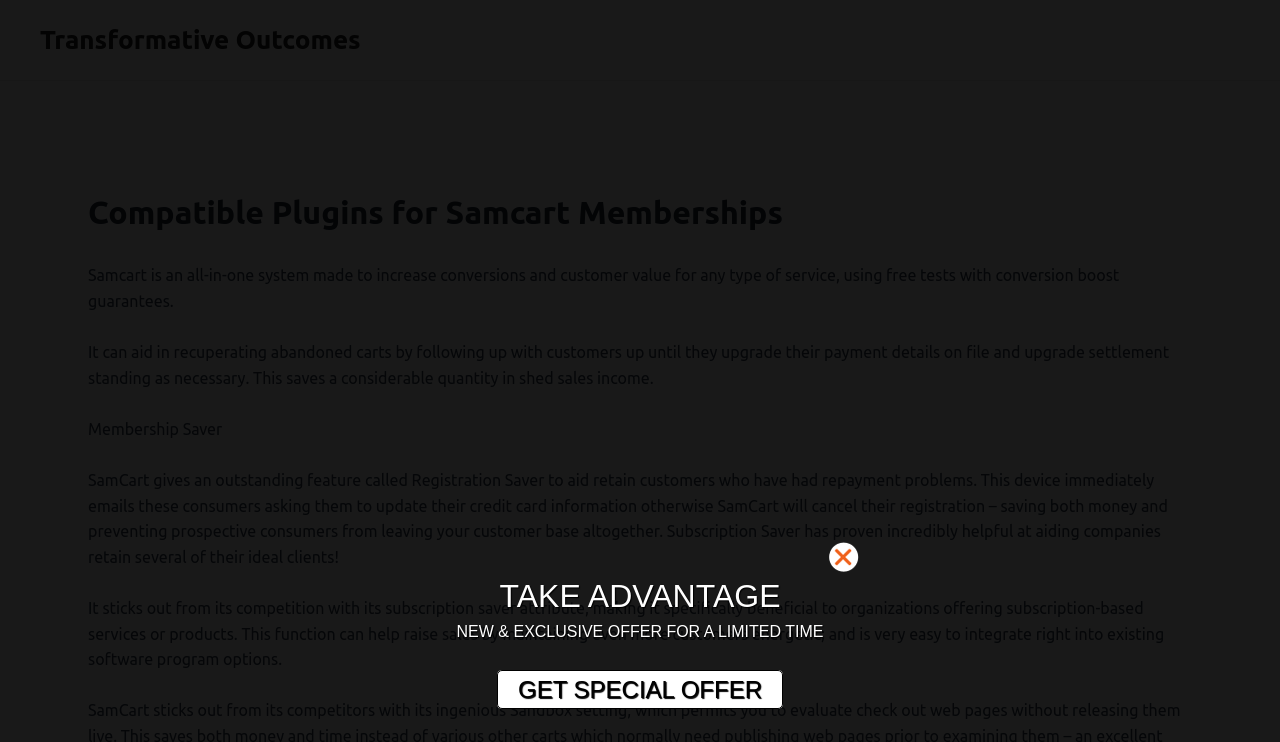Identify the bounding box coordinates for the UI element described as: "Transformative Outcomes".

[0.031, 0.034, 0.282, 0.073]